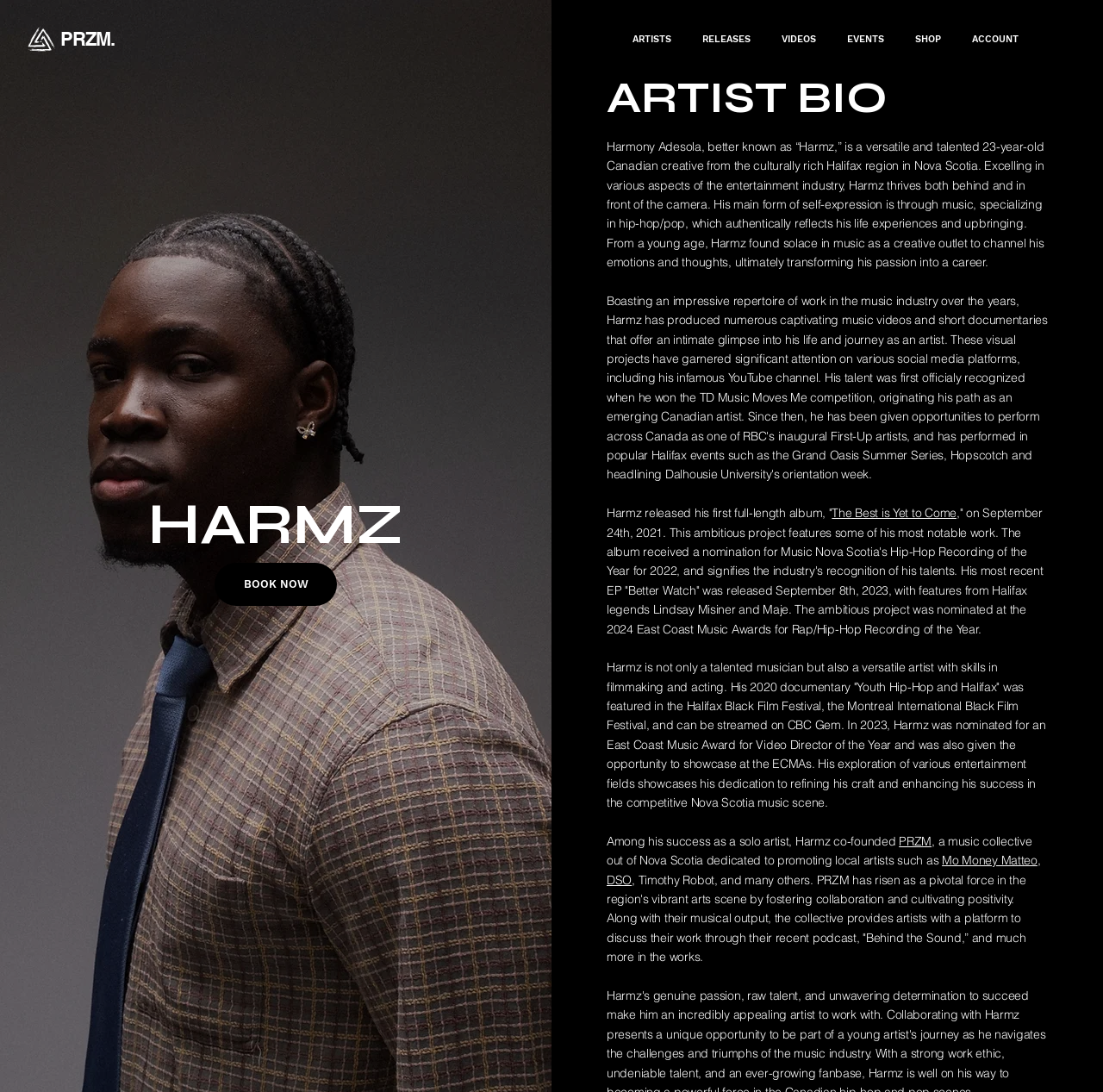Extract the bounding box coordinates for the described element: "PRZM". The coordinates should be represented as four float numbers between 0 and 1: [left, top, right, bottom].

[0.815, 0.763, 0.845, 0.777]